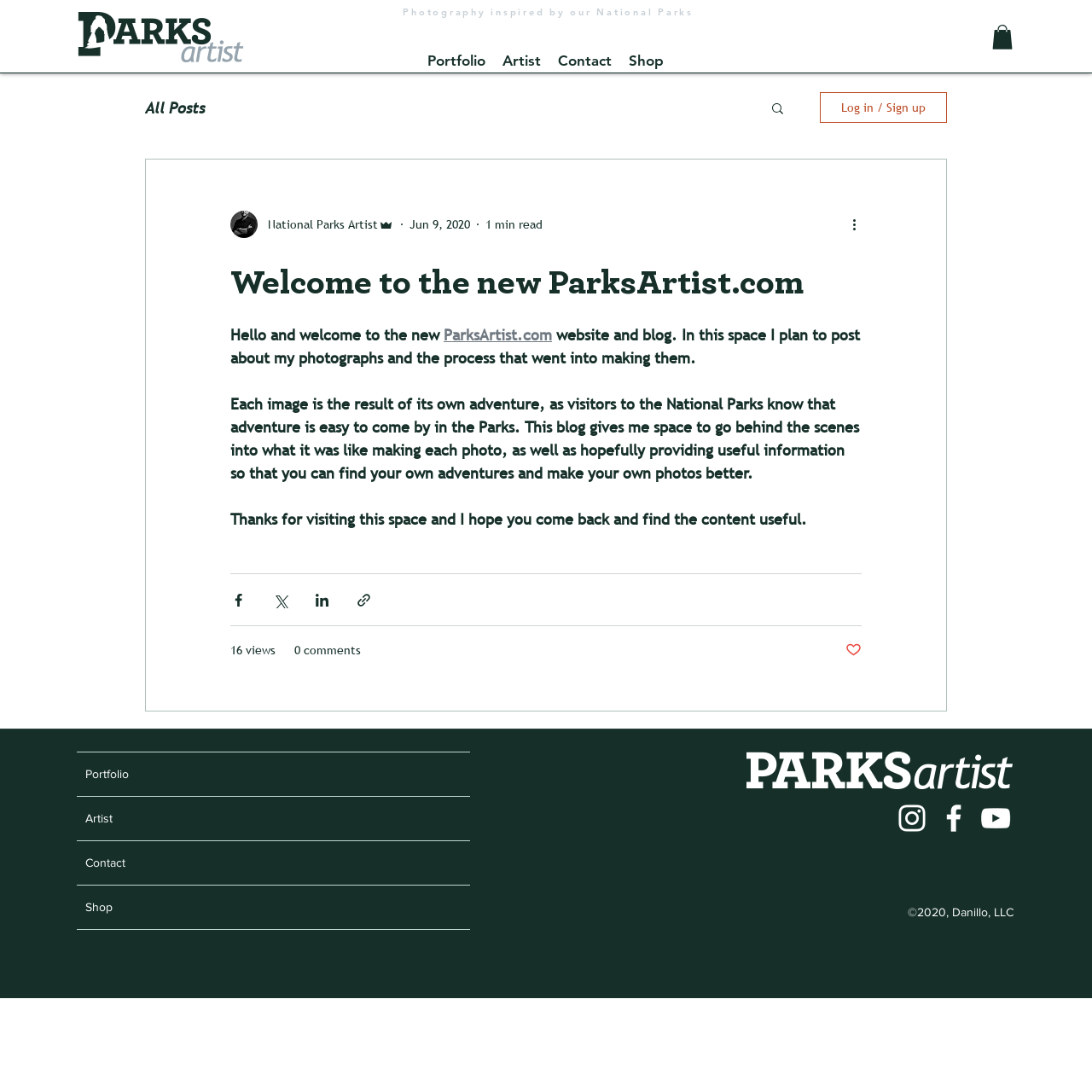Please find the bounding box coordinates for the clickable element needed to perform this instruction: "Click the 'Portfolio' link".

[0.384, 0.044, 0.452, 0.067]